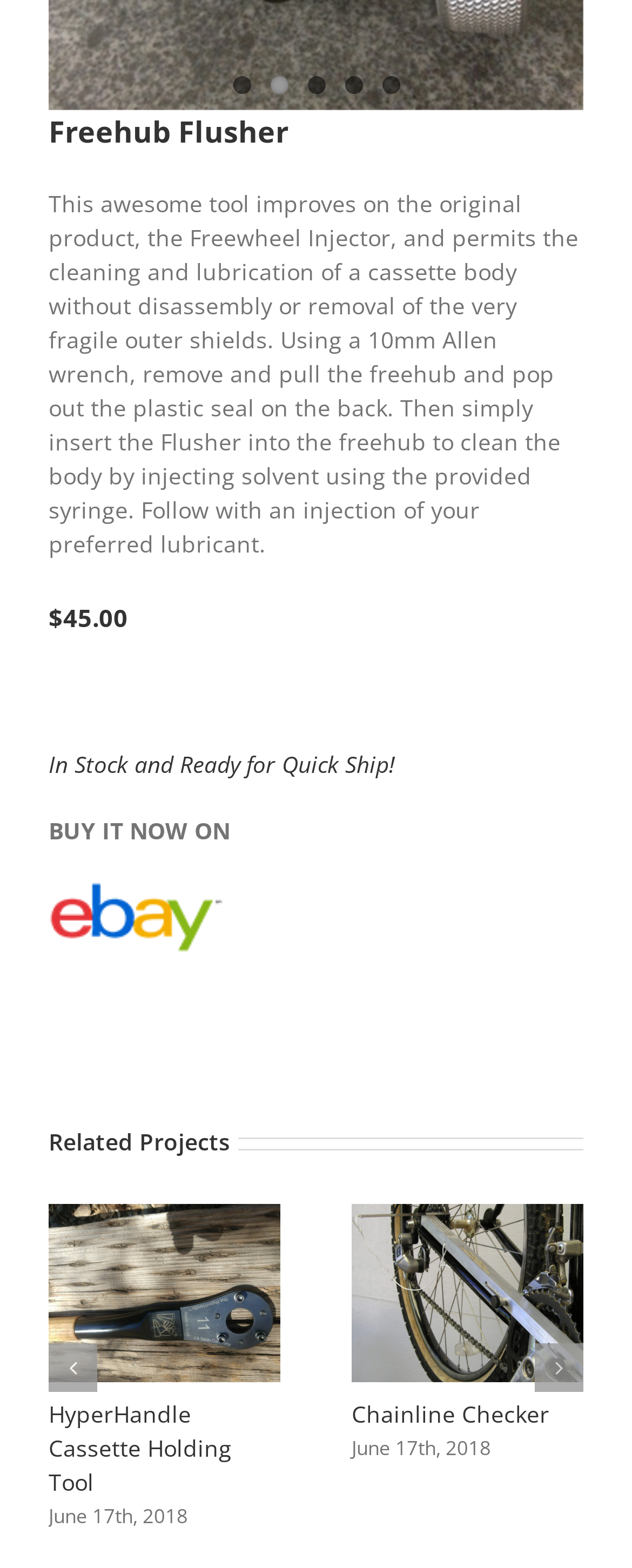What is the status of the Freehub Flusher?
Provide a short answer using one word or a brief phrase based on the image.

In Stock and Ready for Quick Ship!